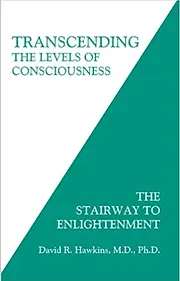What is the author's profession?
Carefully examine the image and provide a detailed answer to the question.

The author's profession can be inferred as a medical doctor and a philosopher or a doctor of philosophy because the caption mentions 'David R. Hawkins, M.D., Ph.D.' as the author of the book, indicating that he holds both medical and doctoral degrees.